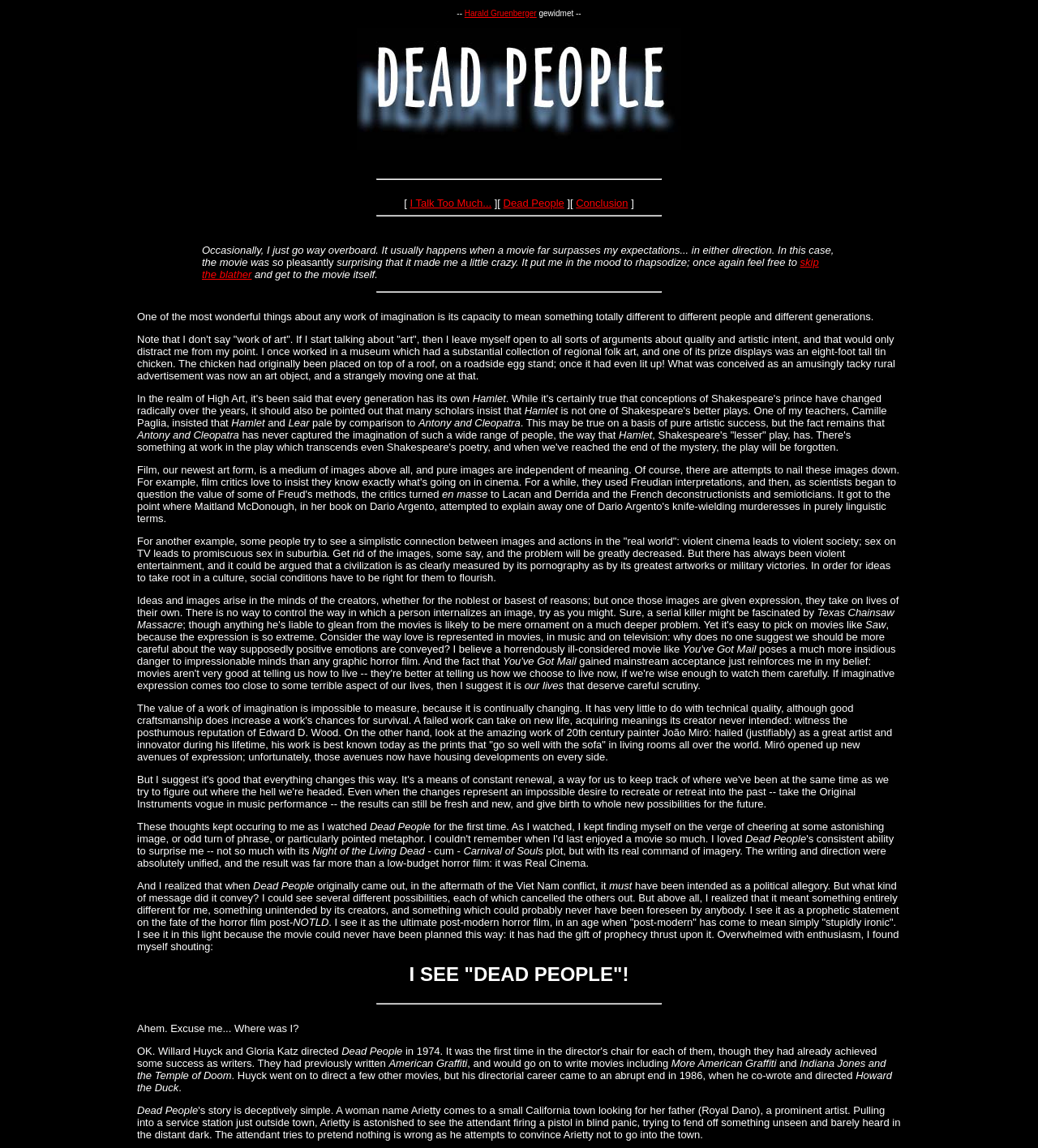What is the title of the webpage?
Please utilize the information in the image to give a detailed response to the question.

The title of the webpage is obtained from the root element 'Dead People (Messiah of Evil)' which is focused.